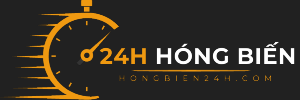What is the significance of '24H' in the logo?
Based on the image, provide your answer in one word or phrase.

24-hour service